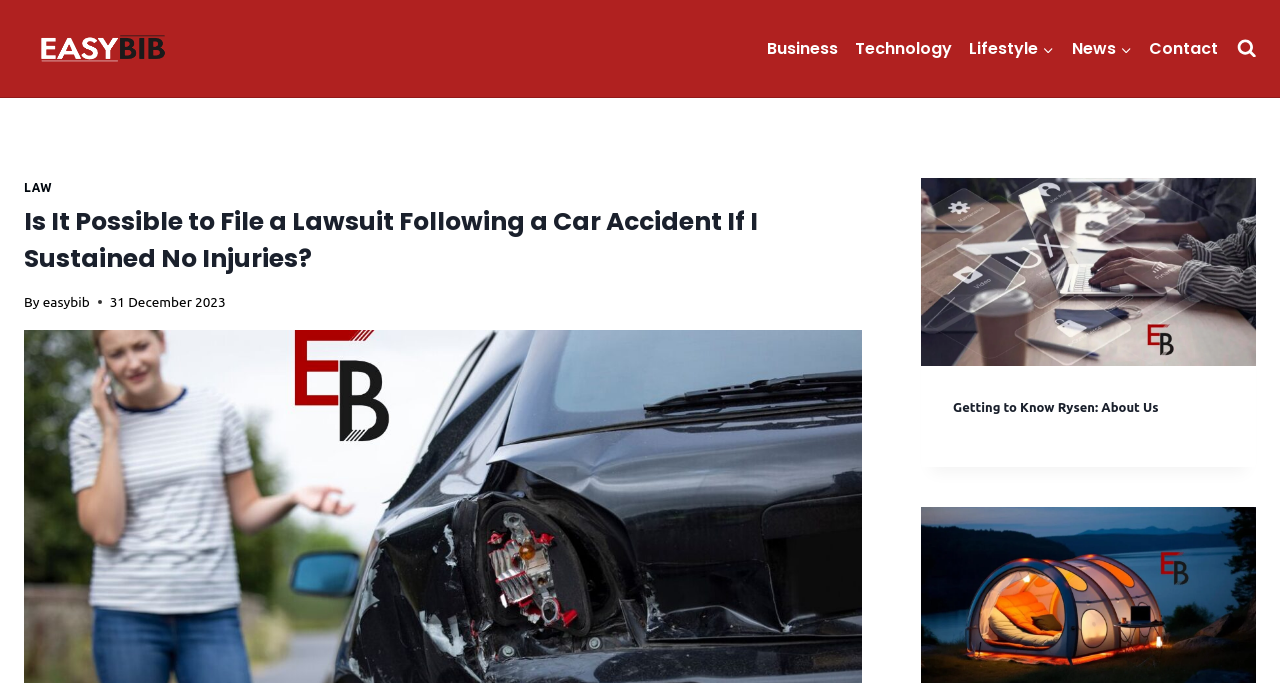Show the bounding box coordinates of the element that should be clicked to complete the task: "Search using the search form".

[0.966, 0.057, 0.981, 0.085]